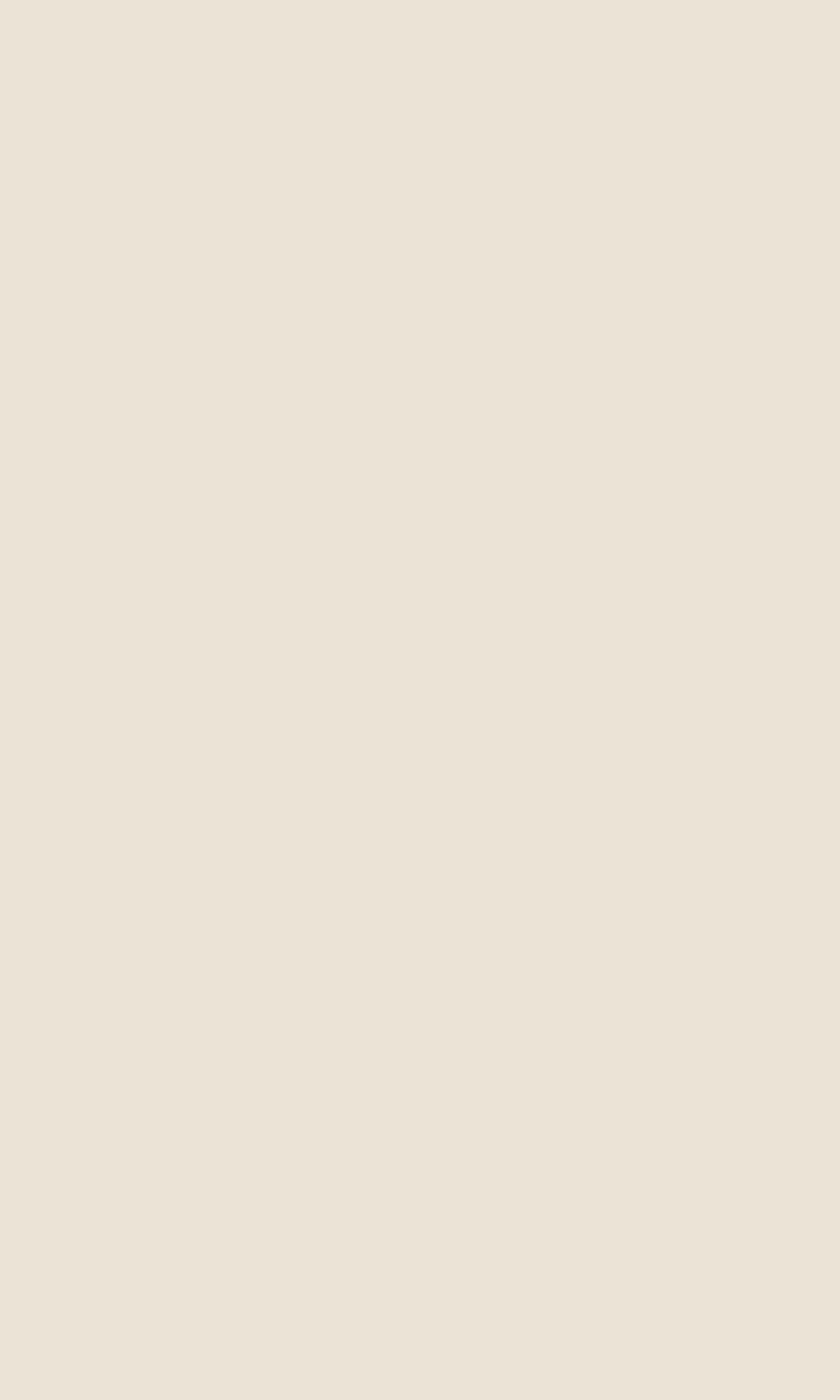Identify the coordinates of the bounding box for the element described below: "contato@braccor.com.br". Return the coordinates as four float numbers between 0 and 1: [left, top, right, bottom].

[0.279, 0.222, 0.721, 0.248]